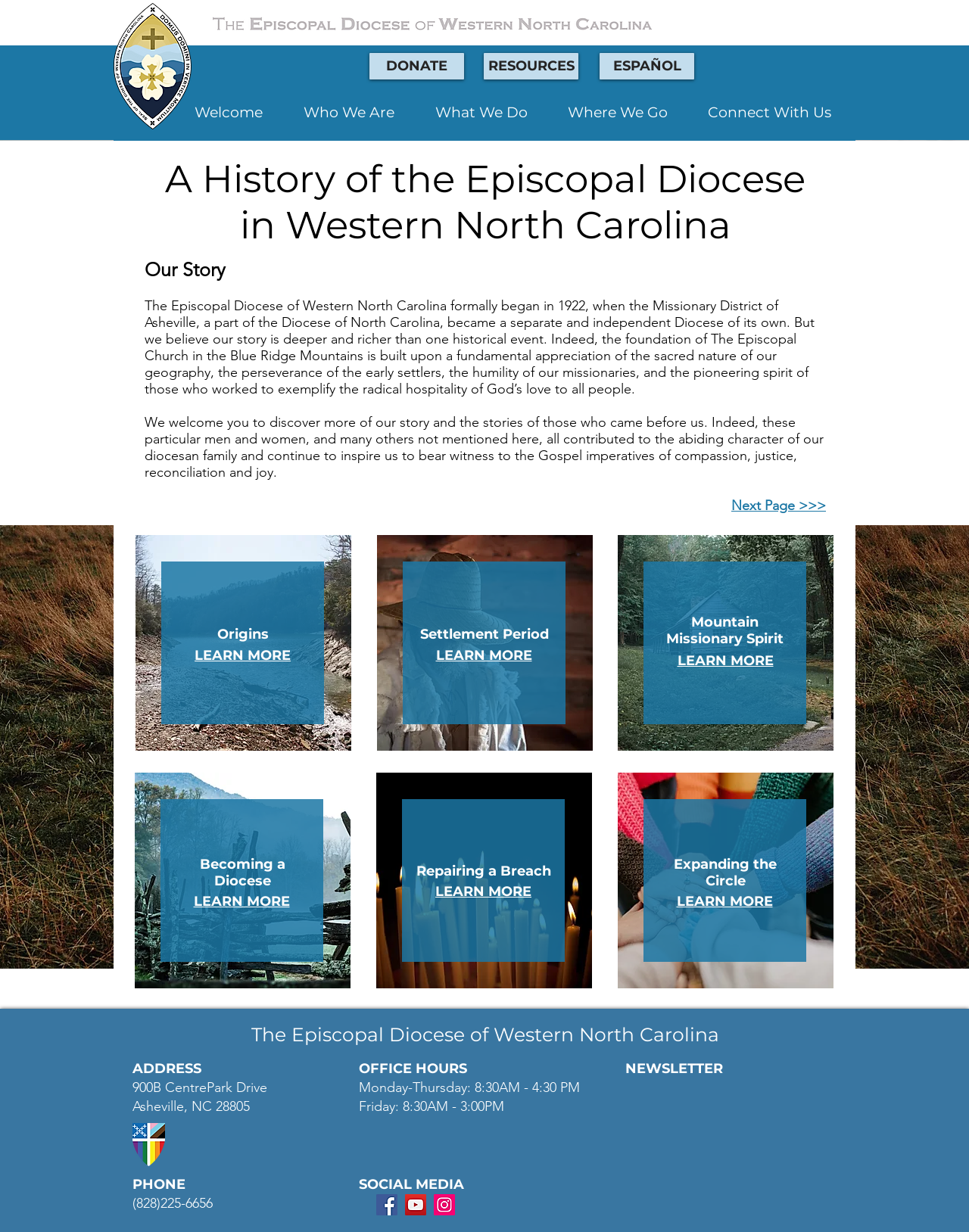Could you provide the bounding box coordinates for the portion of the screen to click to complete this instruction: "Search in the Site Search iframe"?

[0.738, 0.043, 0.868, 0.067]